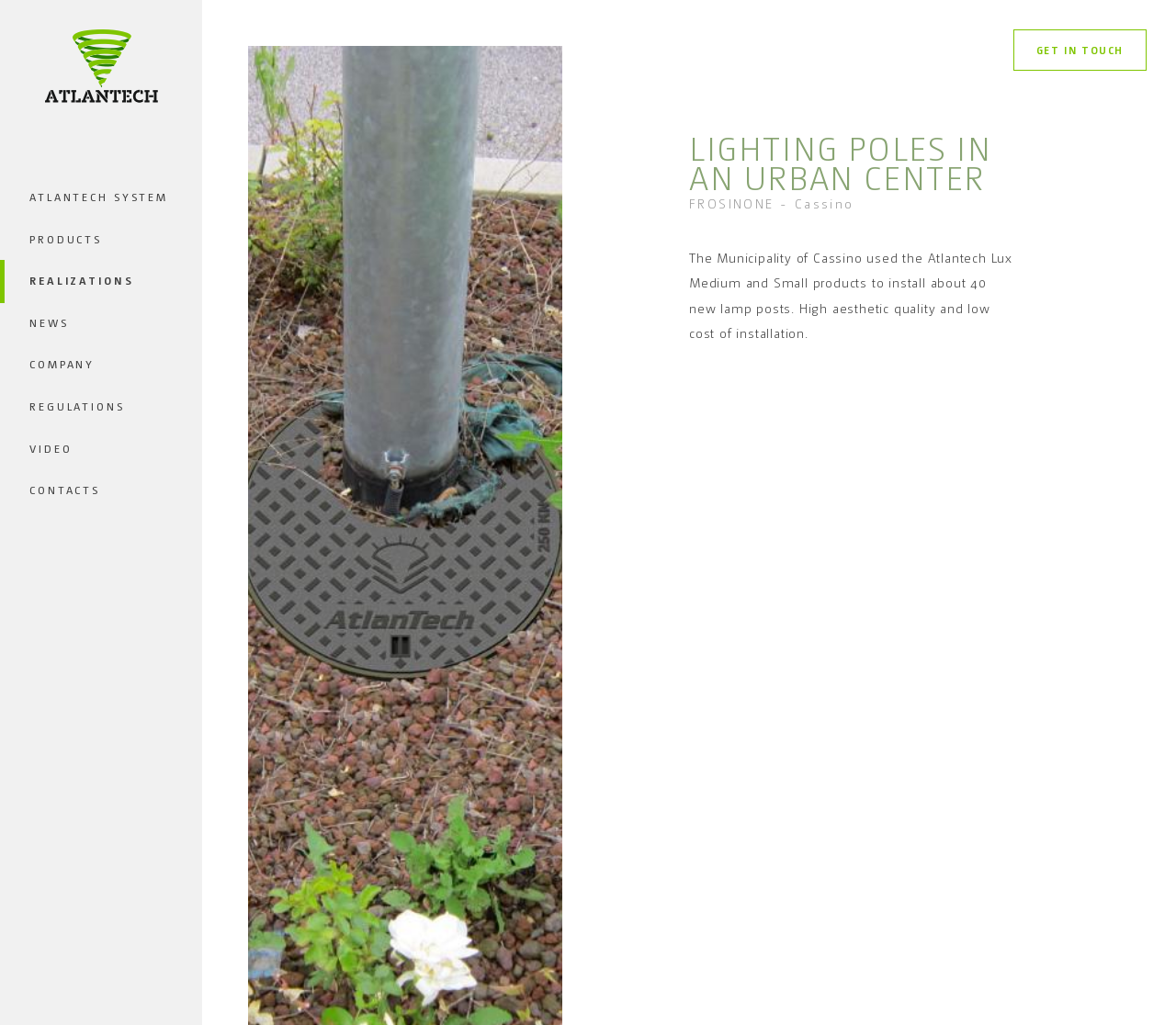Identify the bounding box of the HTML element described here: "Atlantech system". Provide the coordinates as four float numbers between 0 and 1: [left, top, right, bottom].

[0.0, 0.172, 0.172, 0.213]